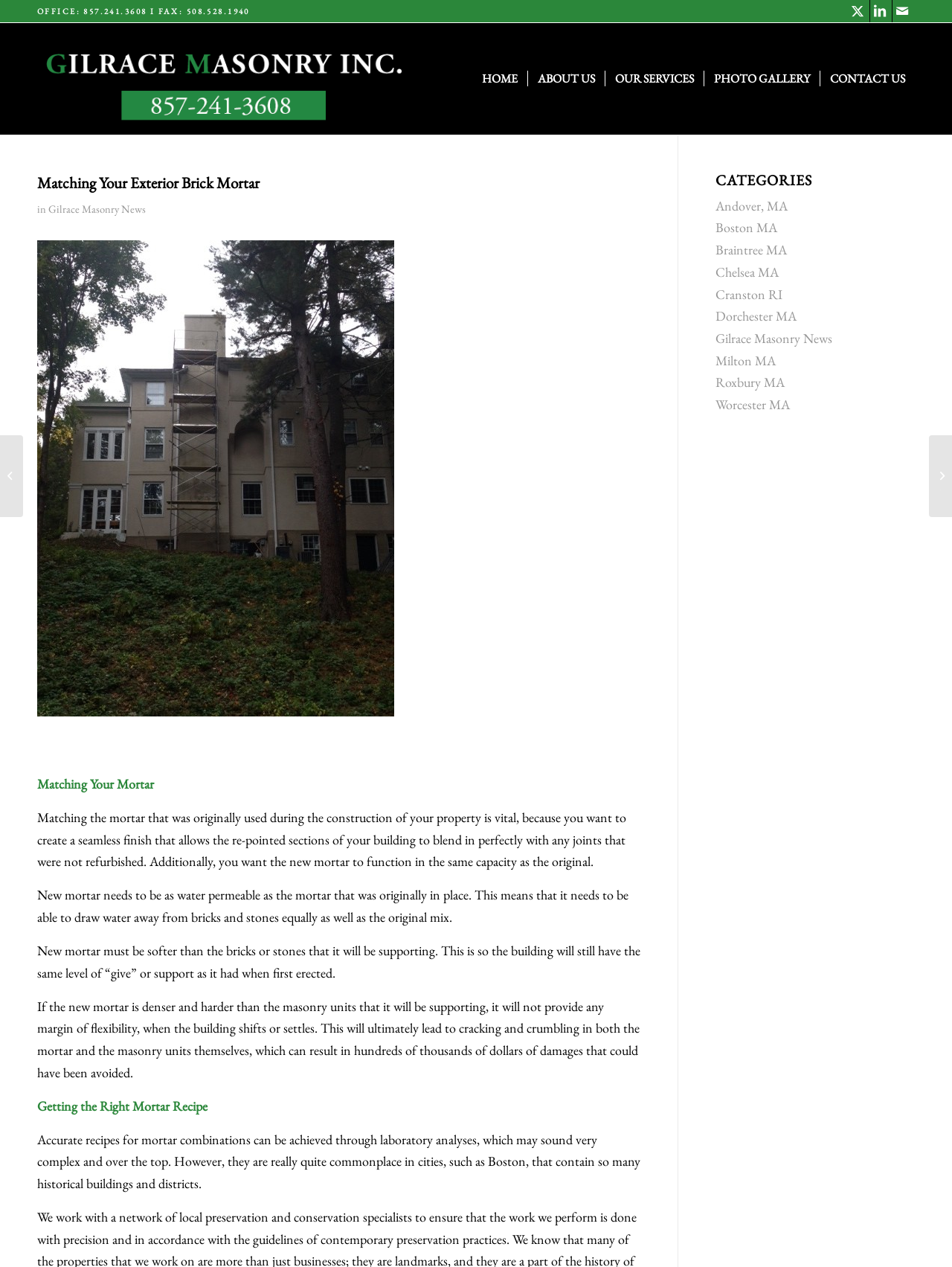Generate a comprehensive description of the webpage content.

This webpage is about Gilrace Masonry, a company that specializes in exterior brick mortar matching and restoration. At the top of the page, there are three social media links to Twitter, LinkedIn, and Mail, followed by the company's contact information and a logo with an image of a green and white logo. 

Below the logo, there is a navigation menu with five items: HOME, ABOUT US, OUR SERVICES, PHOTO GALLERY, and CONTACT US. 

The main content of the page is divided into two sections. The left section has a heading "Matching Your Exterior Brick Mortar" and several paragraphs of text that discuss the importance of matching the original mortar used in a building's construction to ensure a seamless finish and to prevent damage to the building. The text also explains the requirements for new mortar, including its water permeability and flexibility.

On the right side of the page, there is a section with a heading "CATEGORIES" that lists several locations, including Andover, MA, Boston, MA, and Worcester, MA, among others. 

At the bottom of the page, there are two links to news articles, one about an extensive restoration project on a single-family home in Milton, MA, and another about brick re-pointing work done by Gilrace Masonry & Waterproofing Inc.